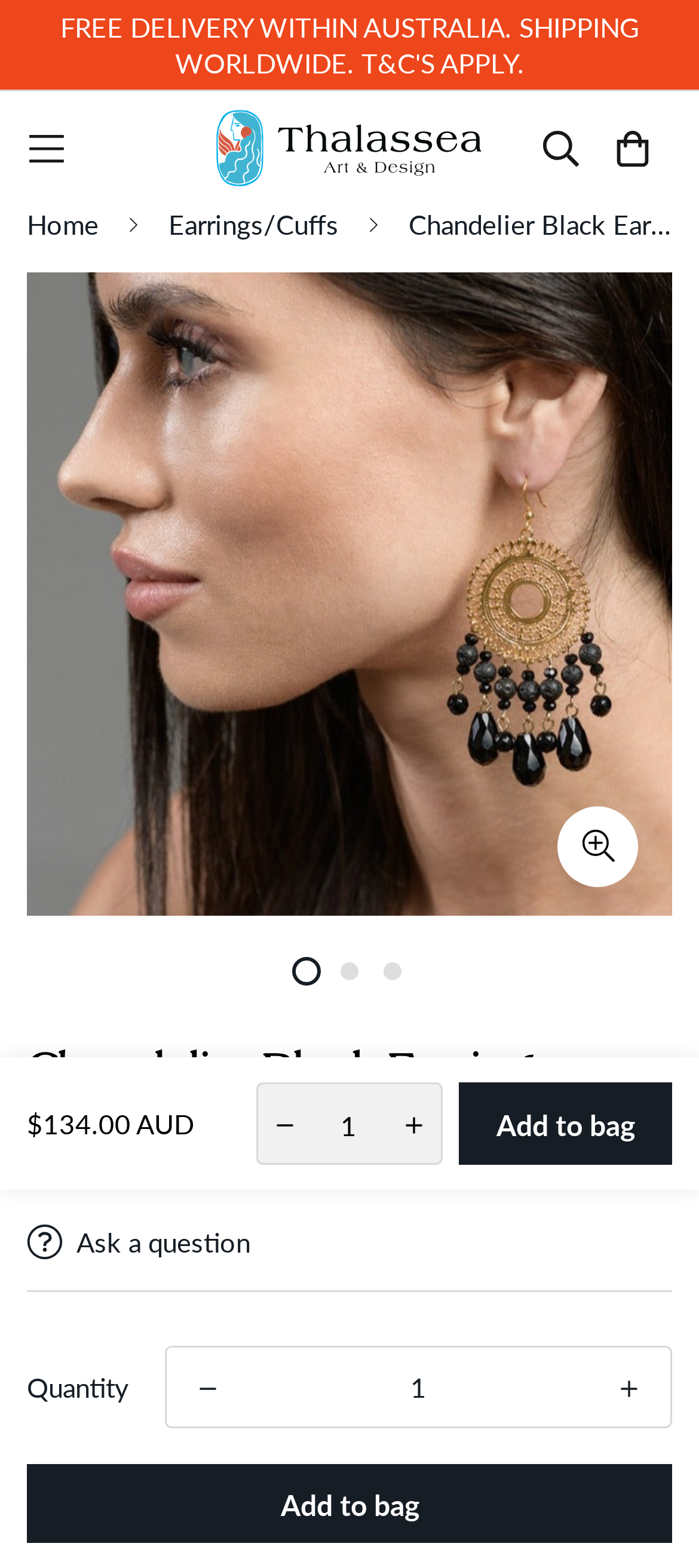What is the function of the button with the minus sign?
Examine the webpage screenshot and provide an in-depth answer to the question.

I found the function of the button by looking at its position next to the quantity input field and the image of a minus sign on it, which suggests that it decreases the quantity of the product.